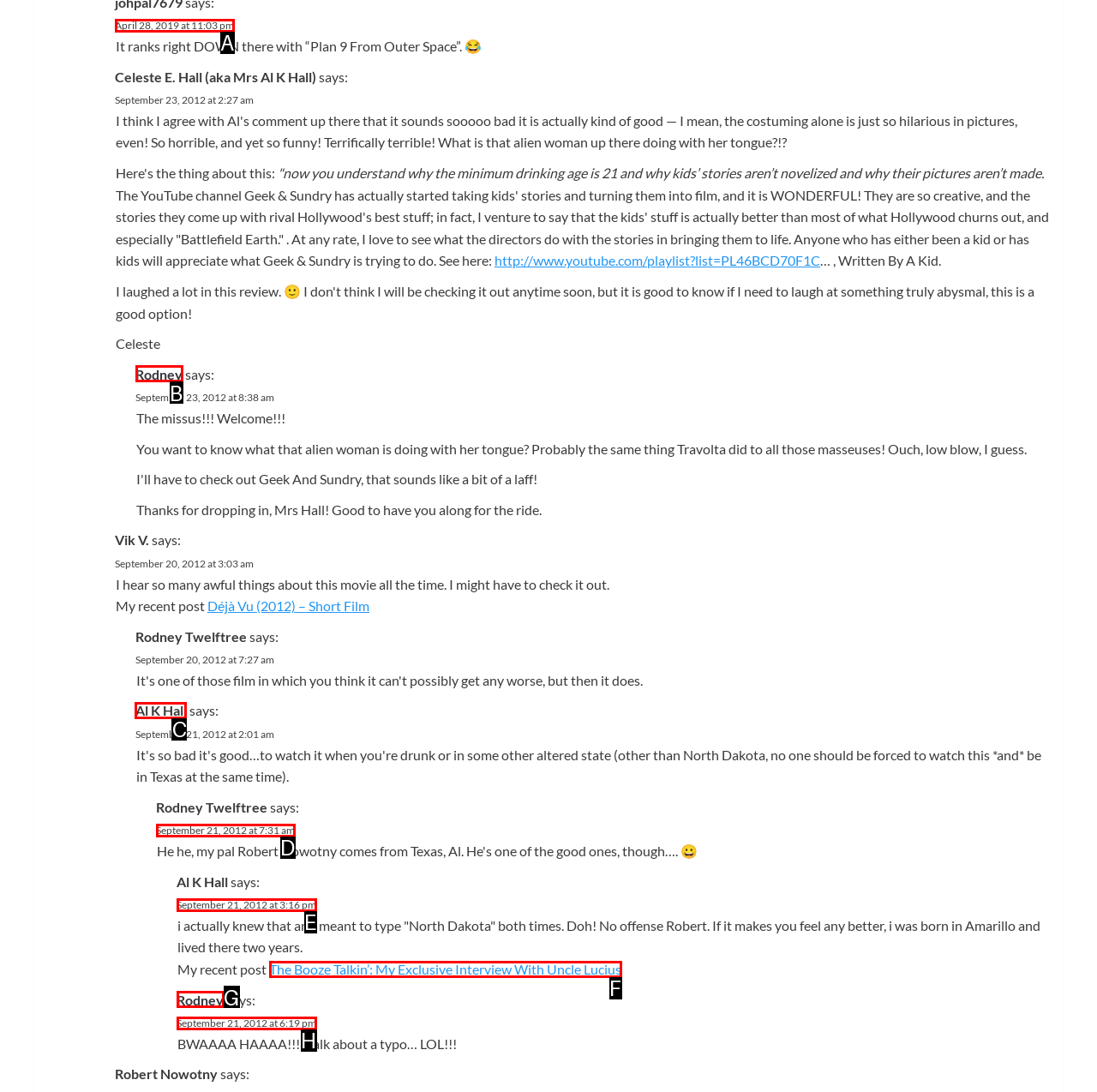Select the appropriate HTML element to click on to finish the task: View the comment from Al K Hall.
Answer with the letter corresponding to the selected option.

C